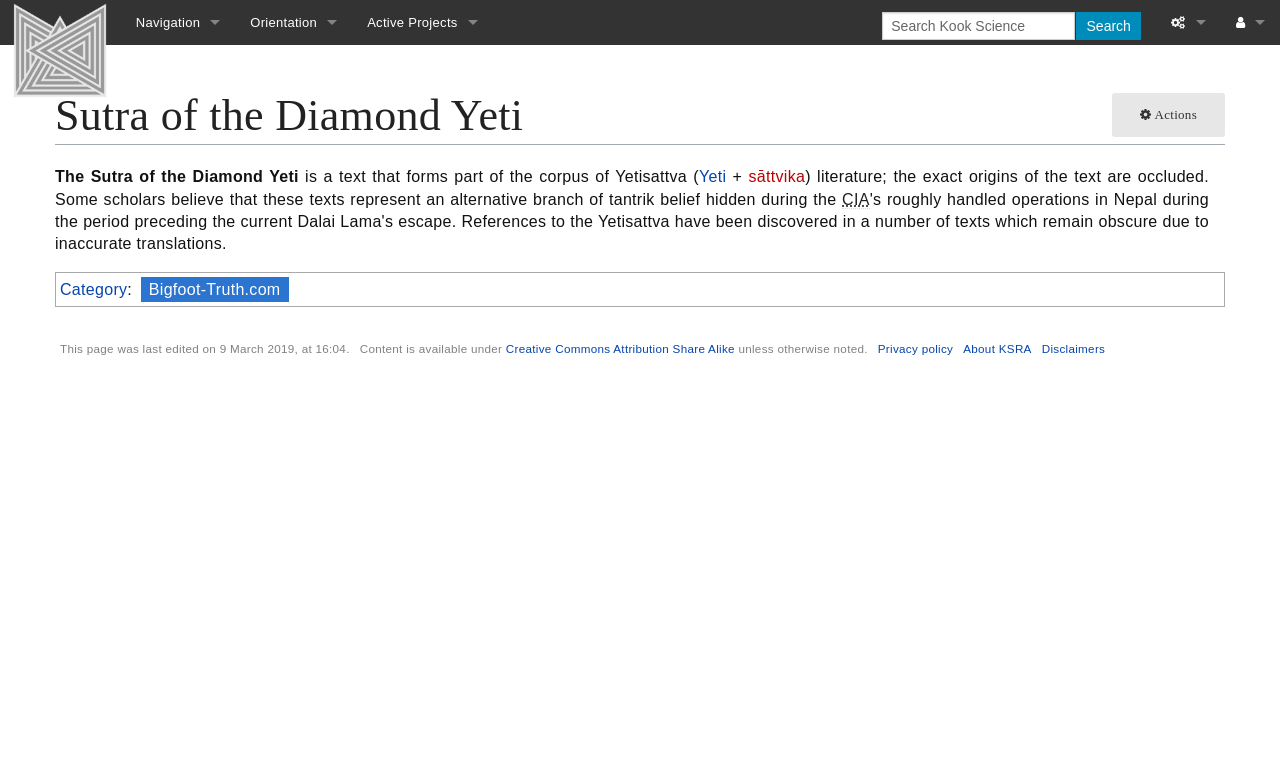Pinpoint the bounding box coordinates of the clickable area needed to execute the instruction: "Learn about Arcane Societies". The coordinates should be specified as four float numbers between 0 and 1, i.e., [left, top, right, bottom].

[0.275, 0.059, 0.385, 0.118]